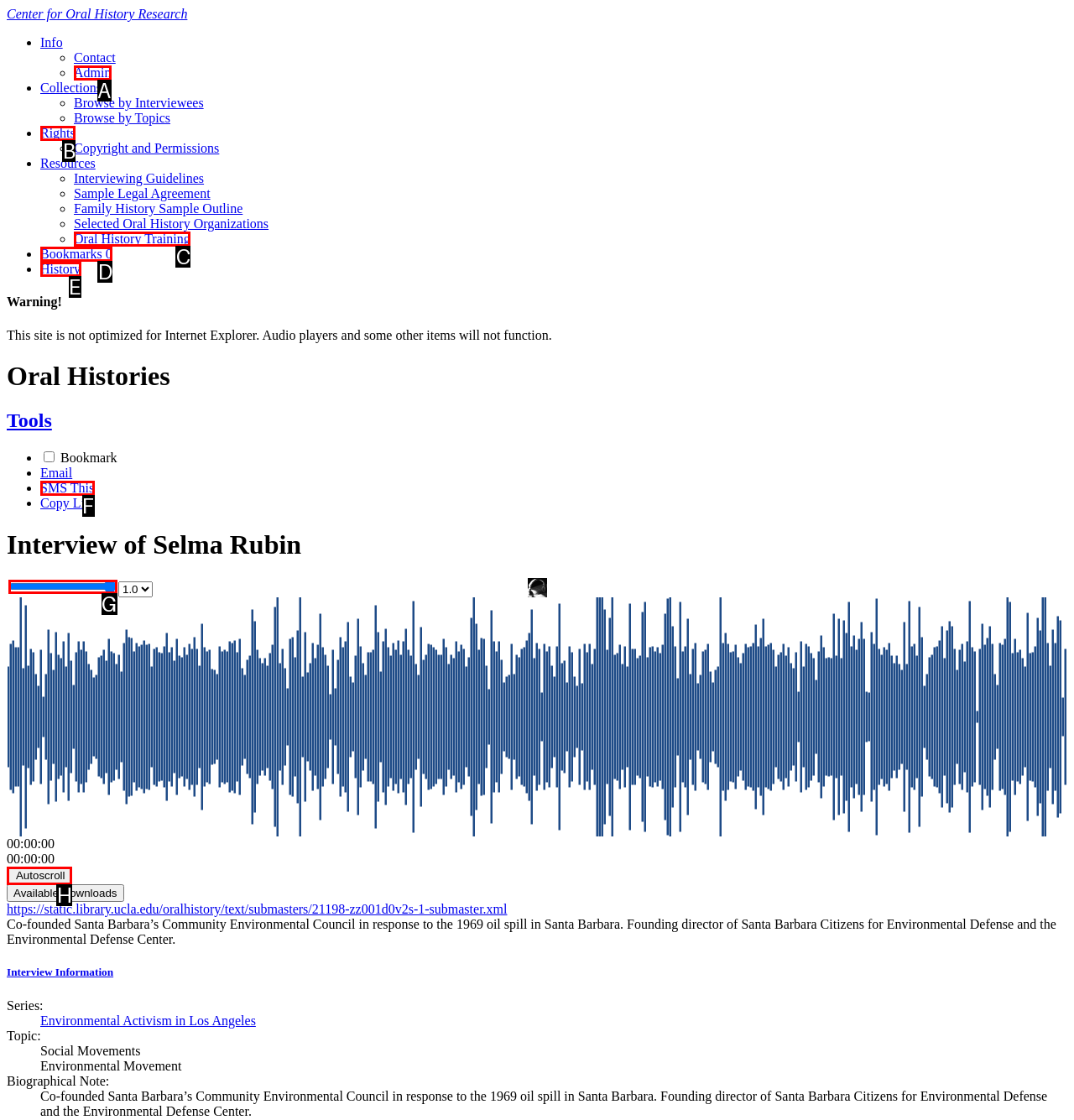Choose the HTML element that best fits the description: input value="1" parent_node: 0.5 value="1". Answer with the option's letter directly.

G